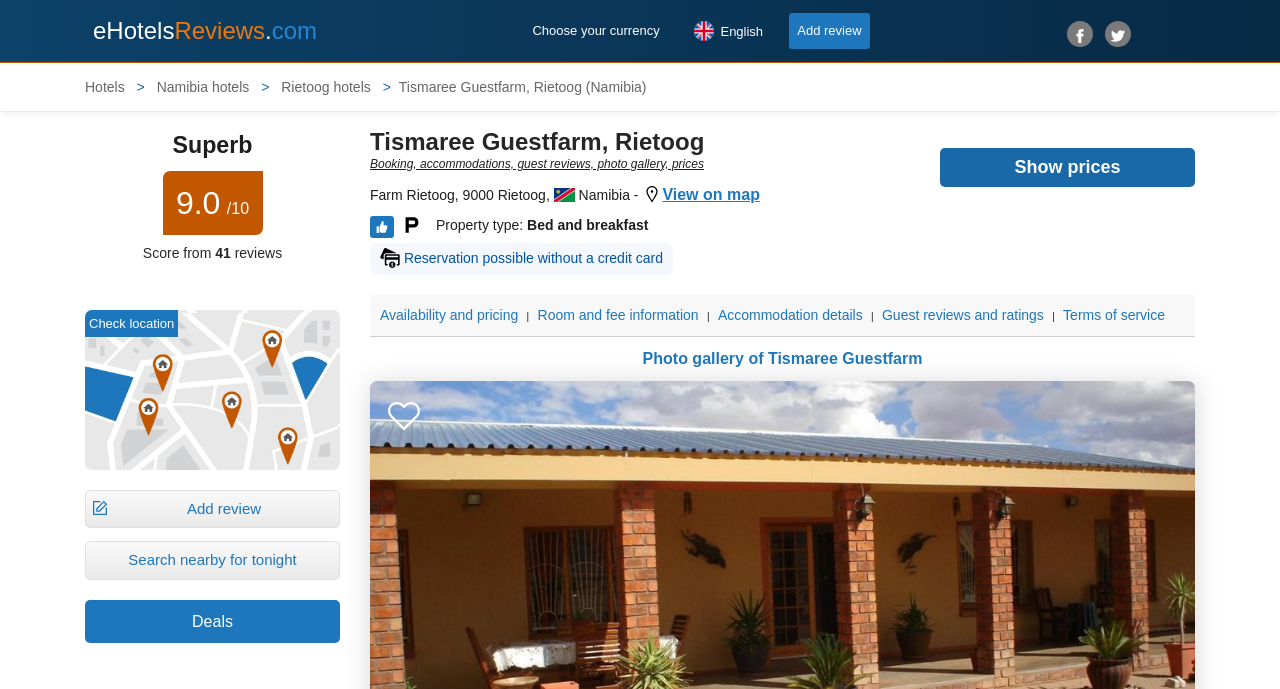Please identify the bounding box coordinates of where to click in order to follow the instruction: "Add review".

[0.61, 0.019, 0.686, 0.07]